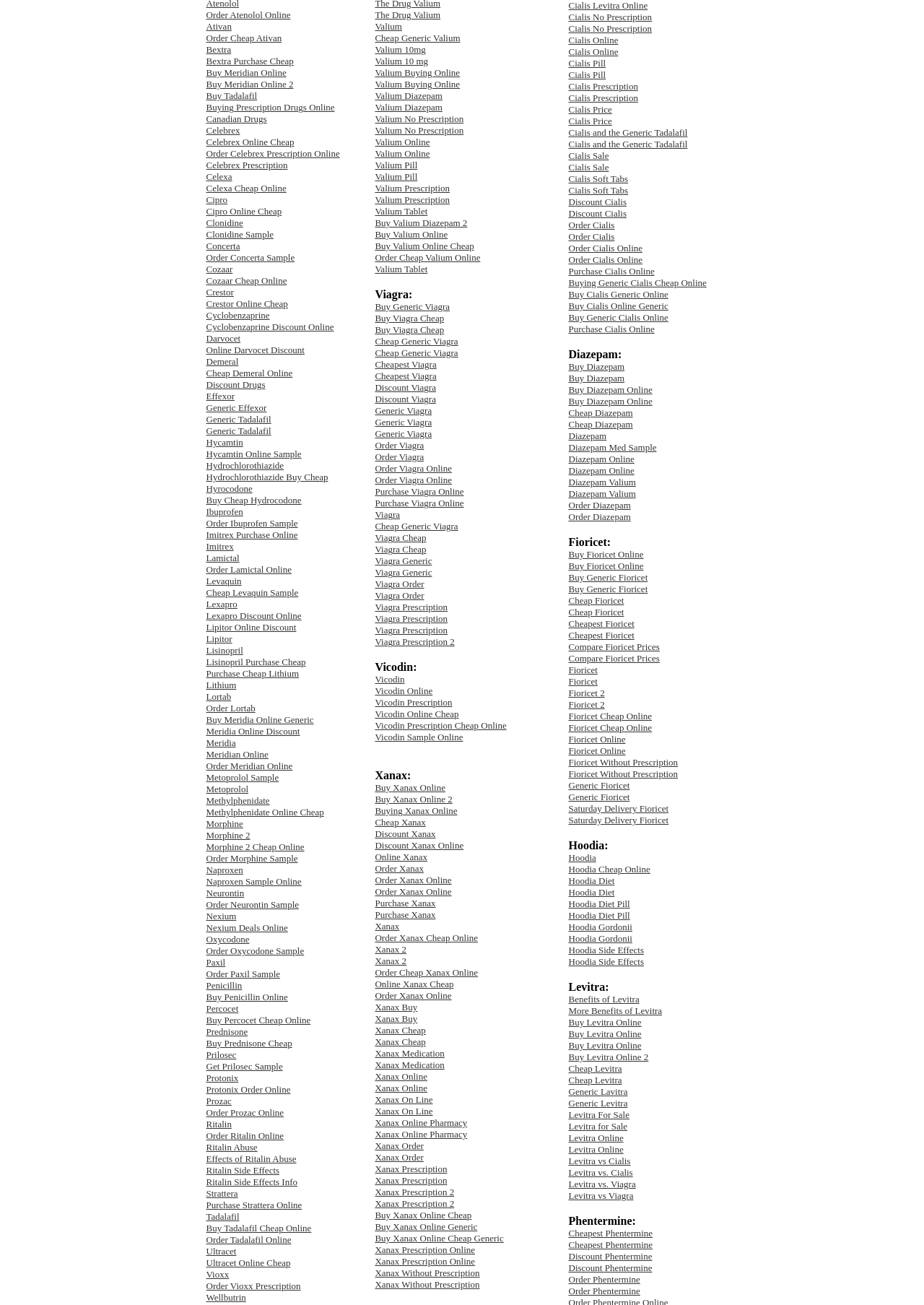Please identify the bounding box coordinates of the area that needs to be clicked to fulfill the following instruction: "Click Buy Fioricet Online."

[0.615, 0.421, 0.696, 0.429]